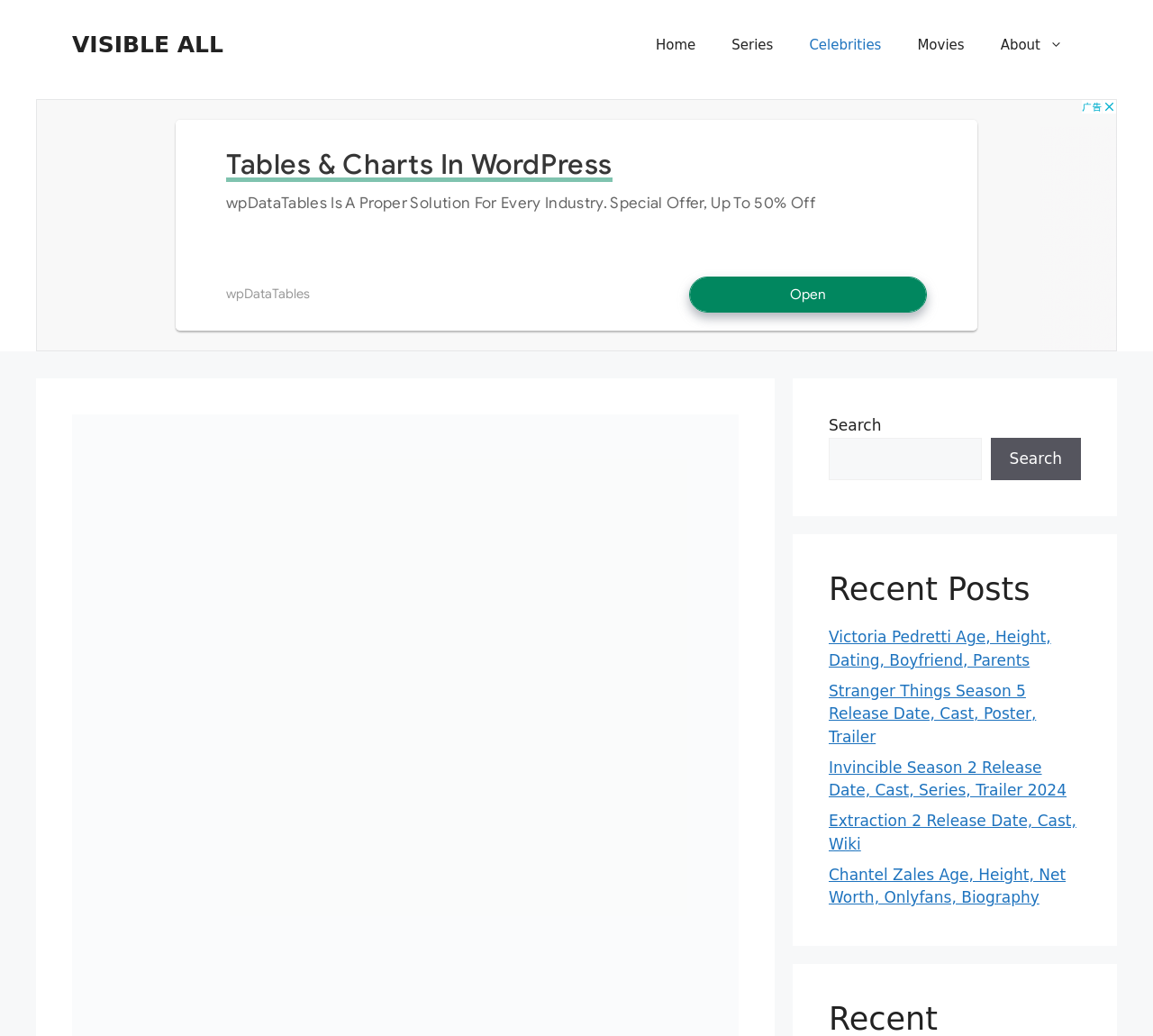Locate the bounding box coordinates of the area you need to click to fulfill this instruction: 'Go to Home page'. The coordinates must be in the form of four float numbers ranging from 0 to 1: [left, top, right, bottom].

[0.553, 0.017, 0.619, 0.07]